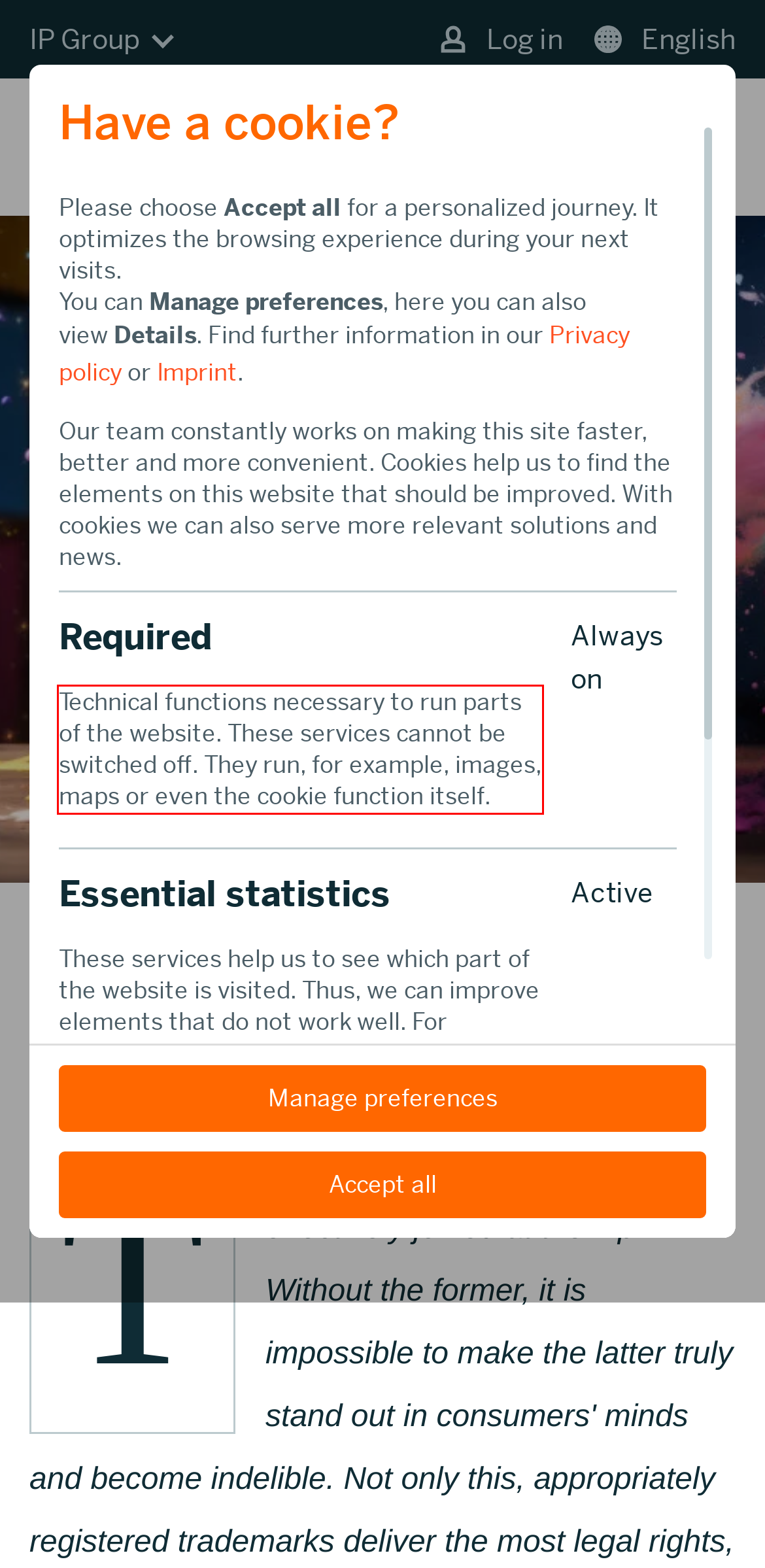From the given screenshot of a webpage, identify the red bounding box and extract the text content within it.

Technical functions necessary to run parts of the website. These services cannot be switched off. They run, for example, images, maps or even the cookie function itself.